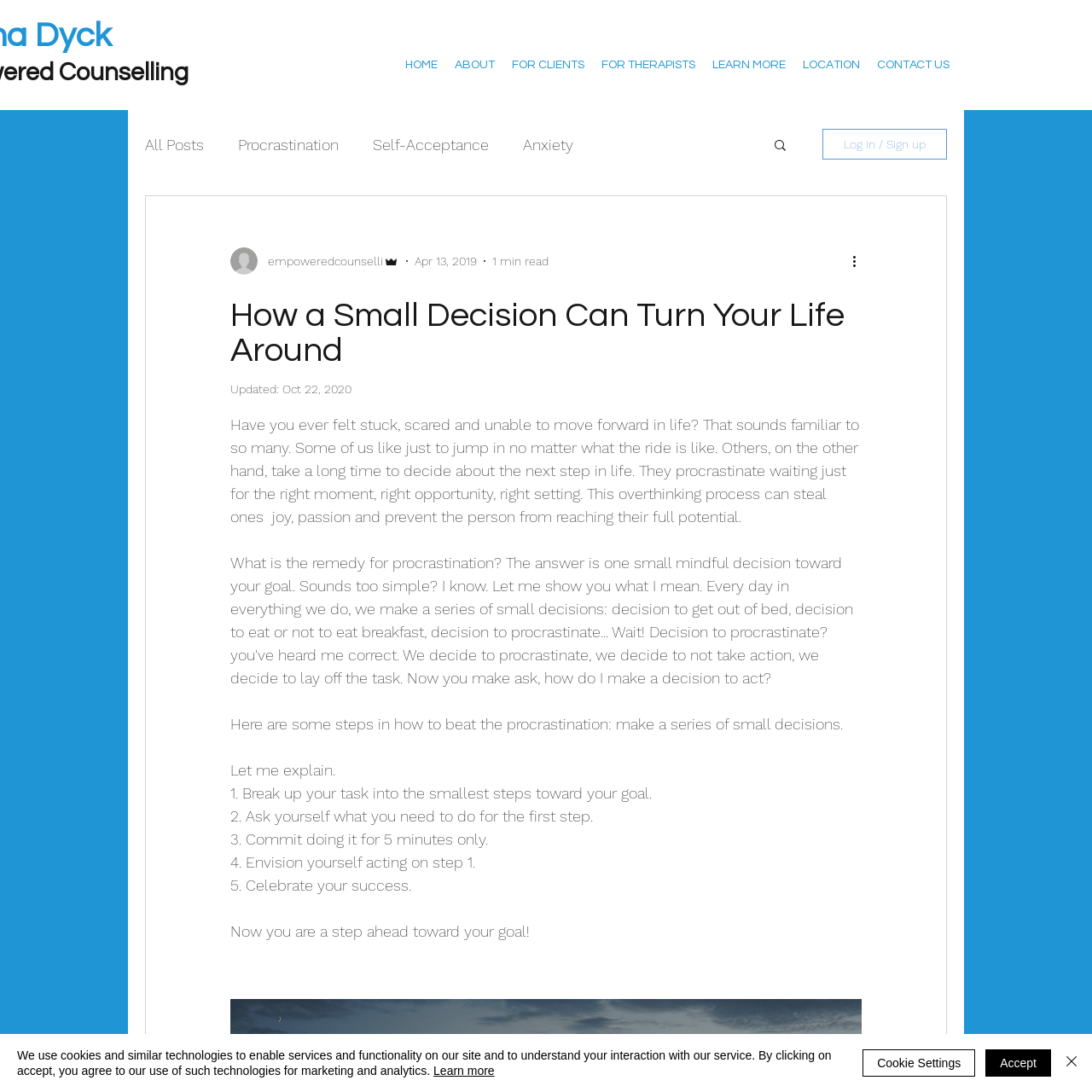Locate the bounding box coordinates of the clickable region to complete the following instruction: "Read more about procrastination."

[0.218, 0.124, 0.31, 0.14]